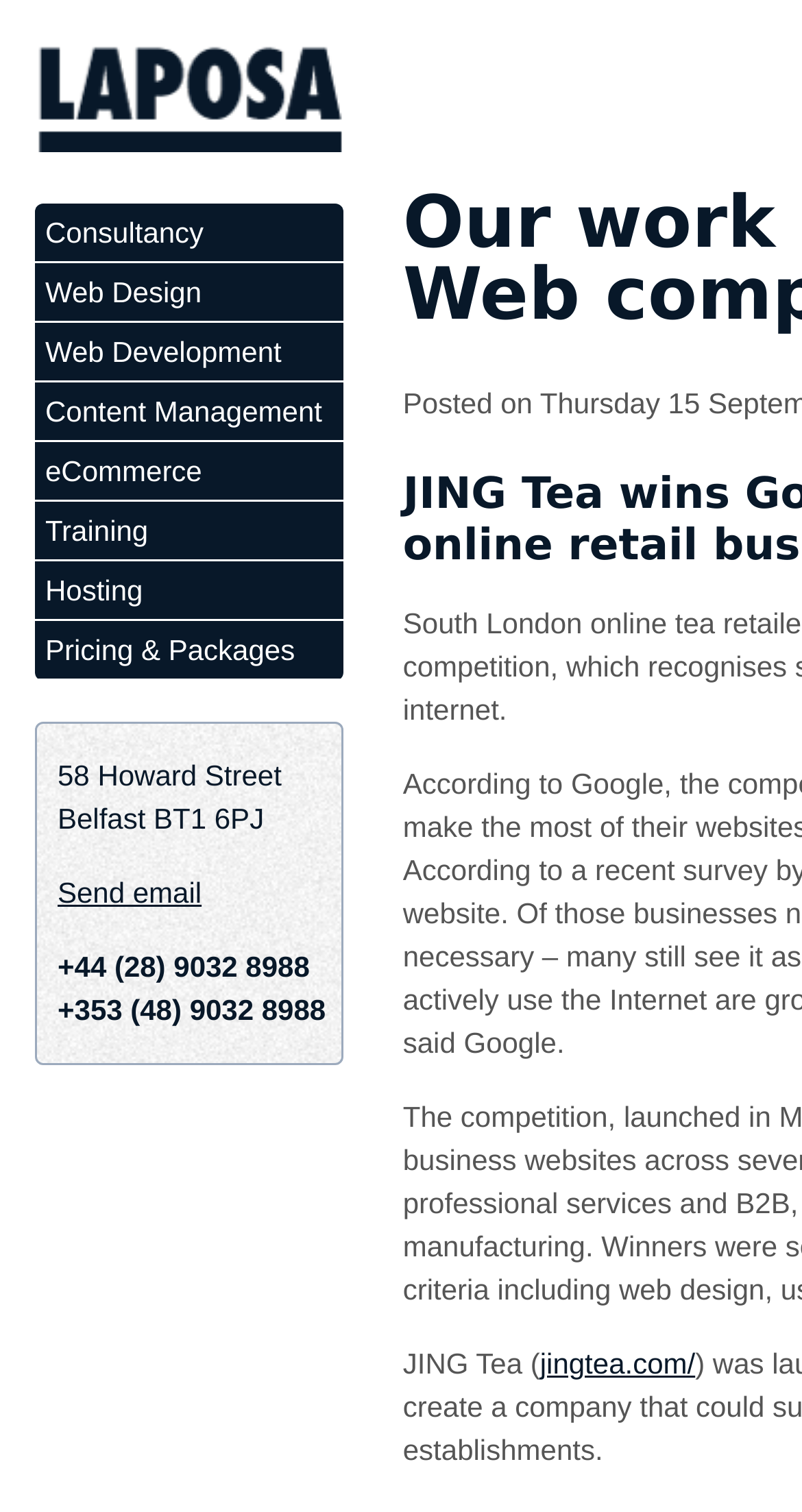Utilize the information from the image to answer the question in detail:
What is the company name?

The company name can be found in the link 'Go to the homepage of Laposa UK' at the top of the webpage, which suggests that the webpage belongs to Laposa UK.